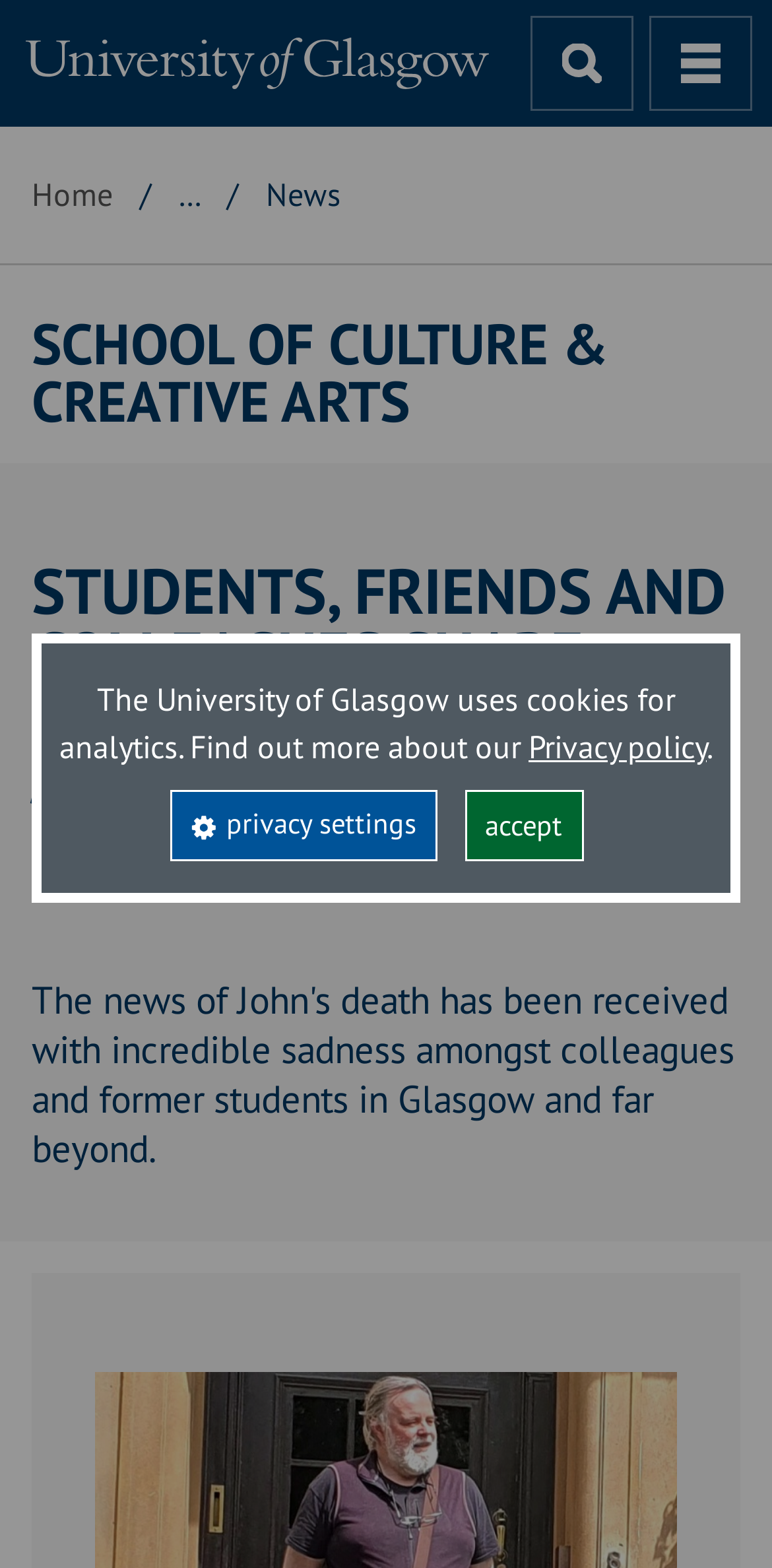Specify the bounding box coordinates of the area that needs to be clicked to achieve the following instruction: "open menu".

[0.841, 0.01, 0.974, 0.071]